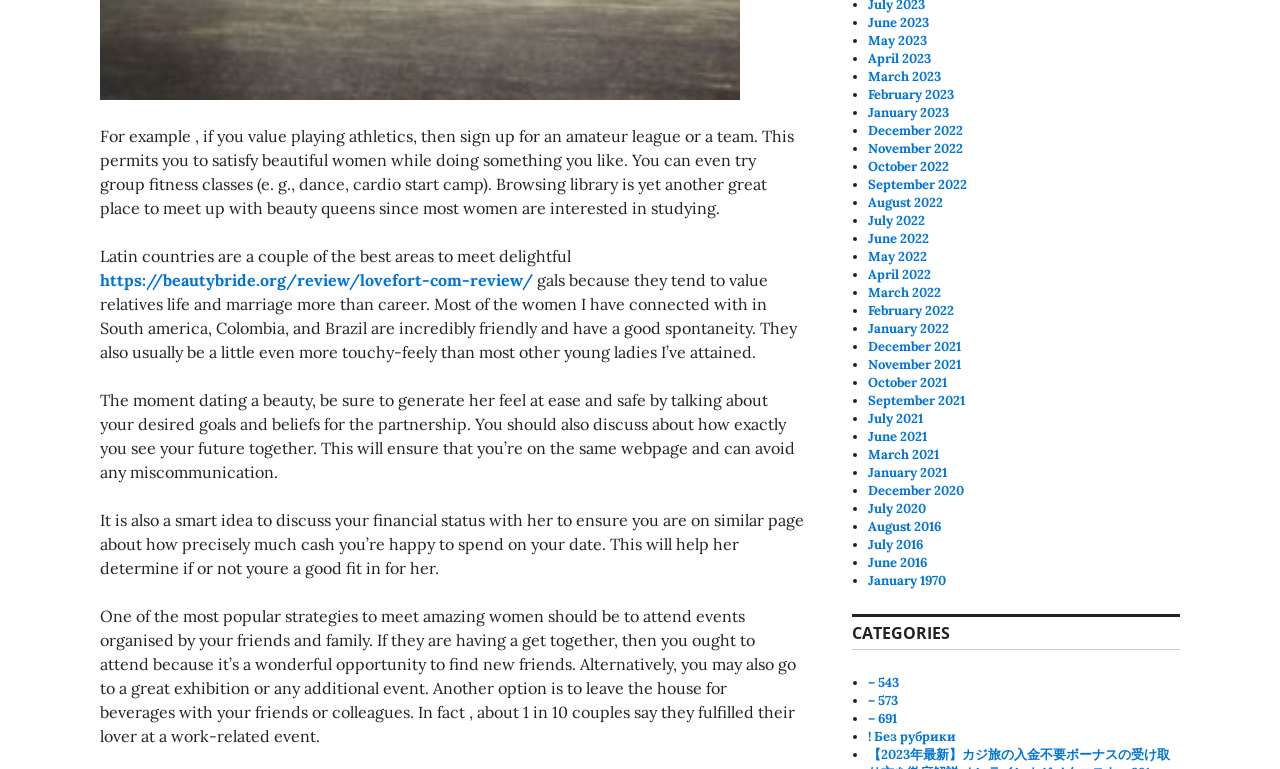What is the best place to meet beautiful women?
Using the information from the image, provide a comprehensive answer to the question.

According to the text, Latin countries are considered one of the best places to meet beautiful women because they tend to value family life and marriage more than career, and the women are friendly and have a good sense of humor.